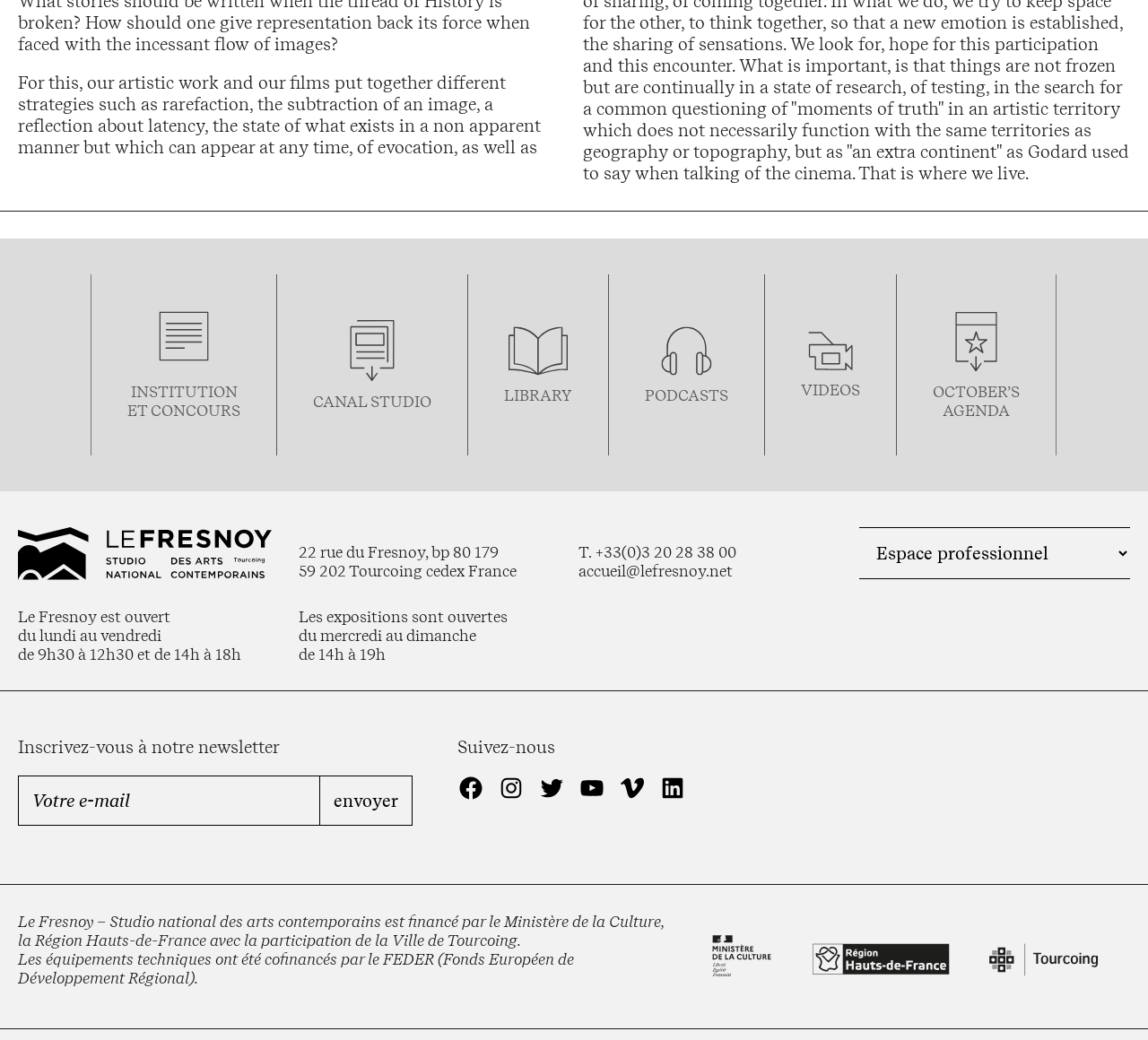Determine the bounding box coordinates of the region to click in order to accomplish the following instruction: "Follow Le Fresnoy on Facebook". Provide the coordinates as four float numbers between 0 and 1, specifically [left, top, right, bottom].

[0.398, 0.745, 0.422, 0.771]